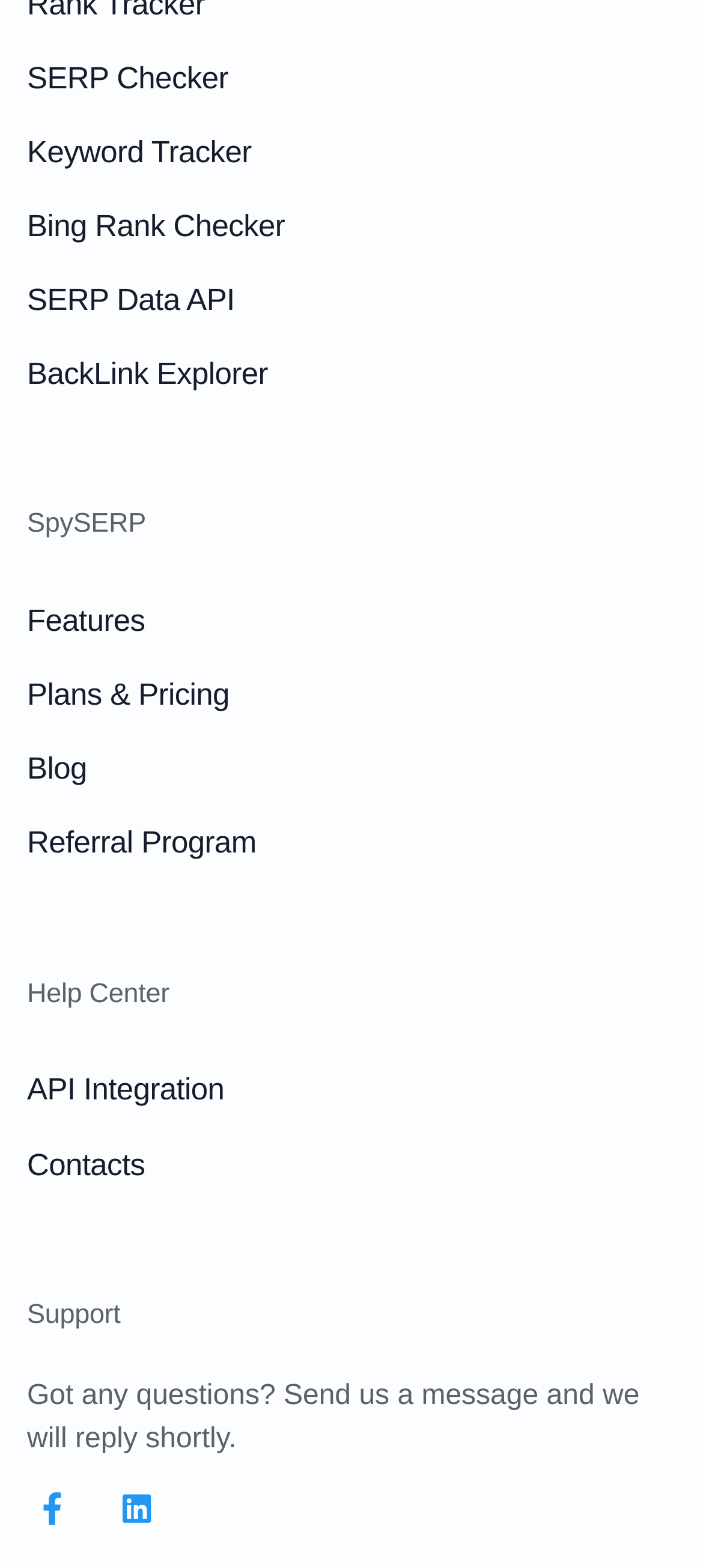Determine the bounding box of the UI element mentioned here: "API Integration". The coordinates must be in the format [left, top, right, bottom] with values ranging from 0 to 1.

[0.038, 0.684, 0.319, 0.706]